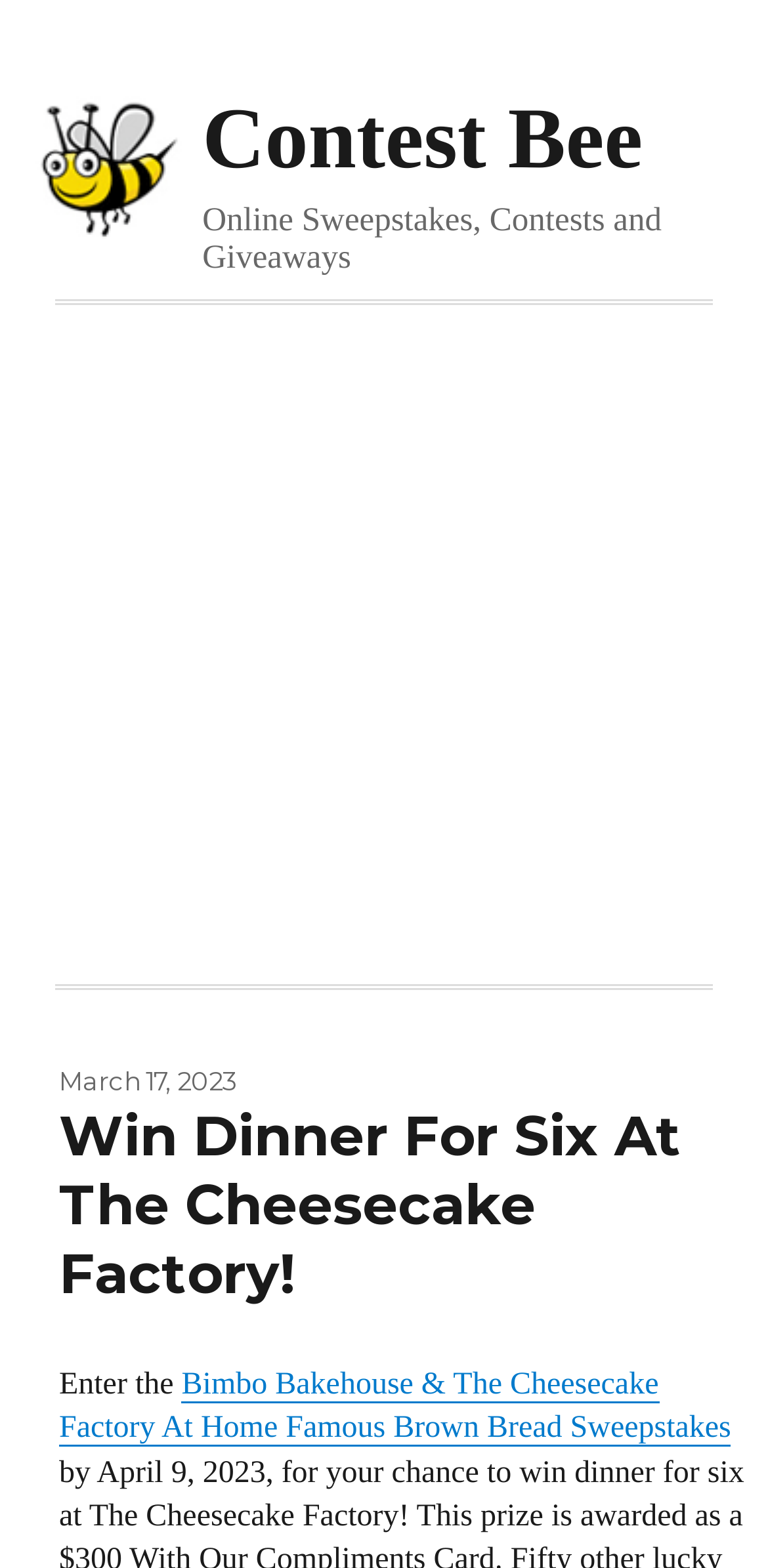What is the purpose of the webpage?
From the image, provide a succinct answer in one word or a short phrase.

To enter a sweepstakes